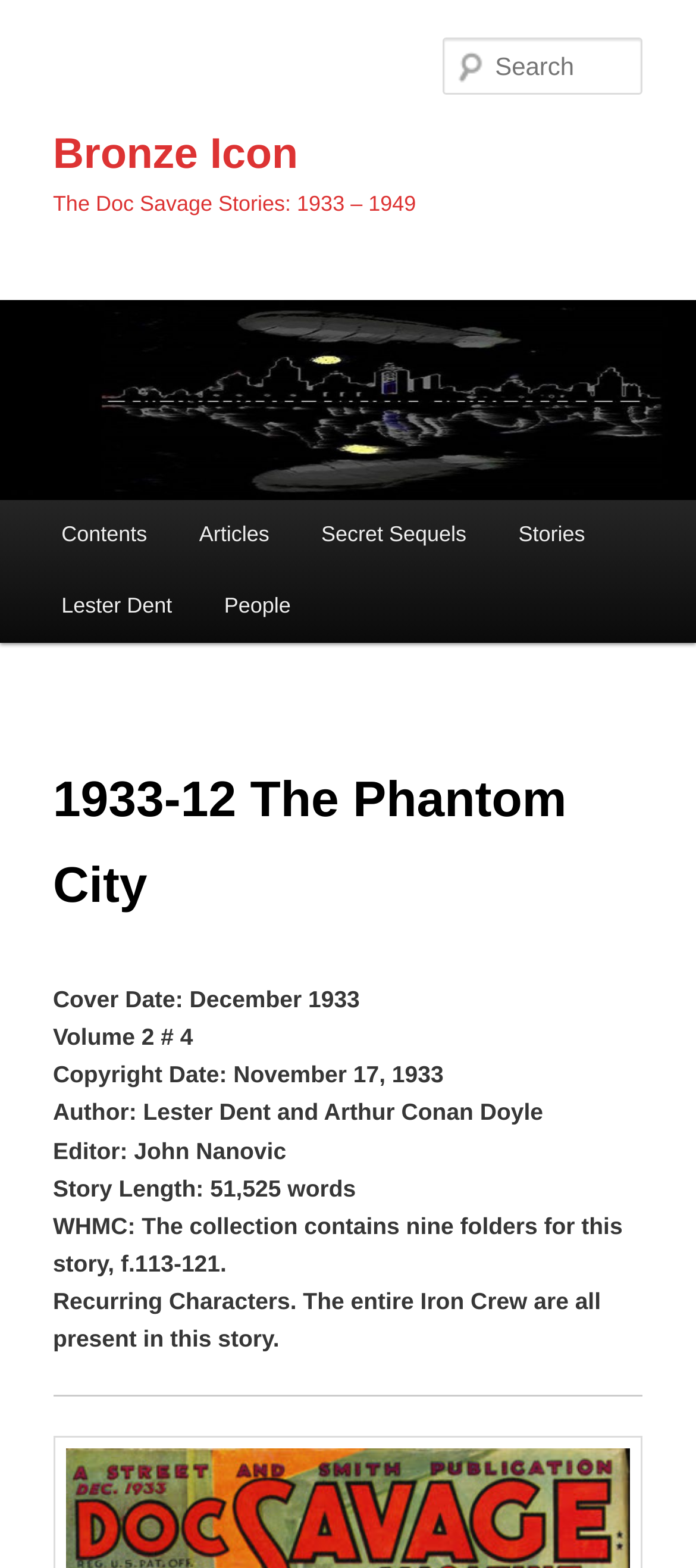Provide a short answer using a single word or phrase for the following question: 
Who are the authors of the story?

Lester Dent and Arthur Conan Doyle